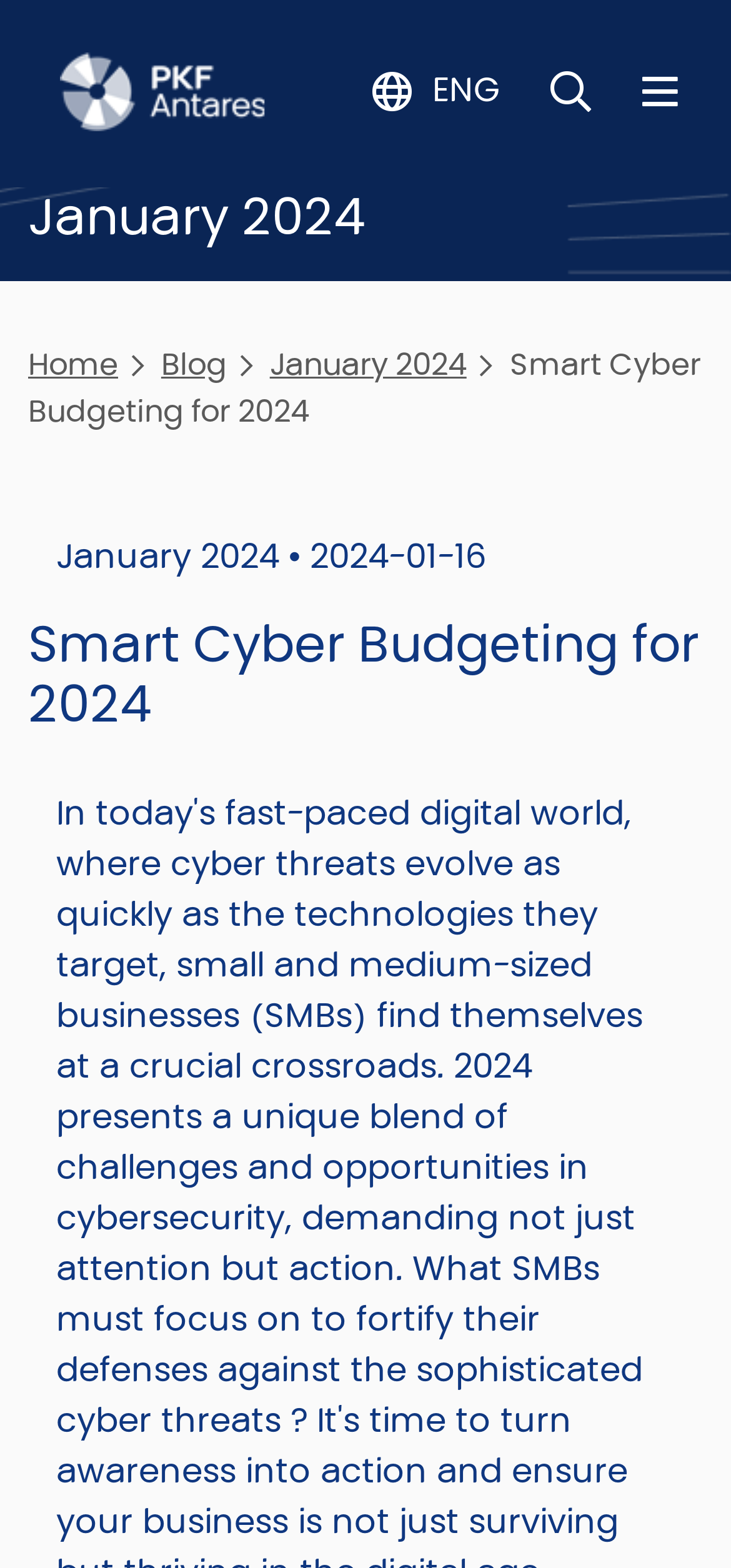Provide a short answer to the following question with just one word or phrase: How many navigation buttons are there?

3